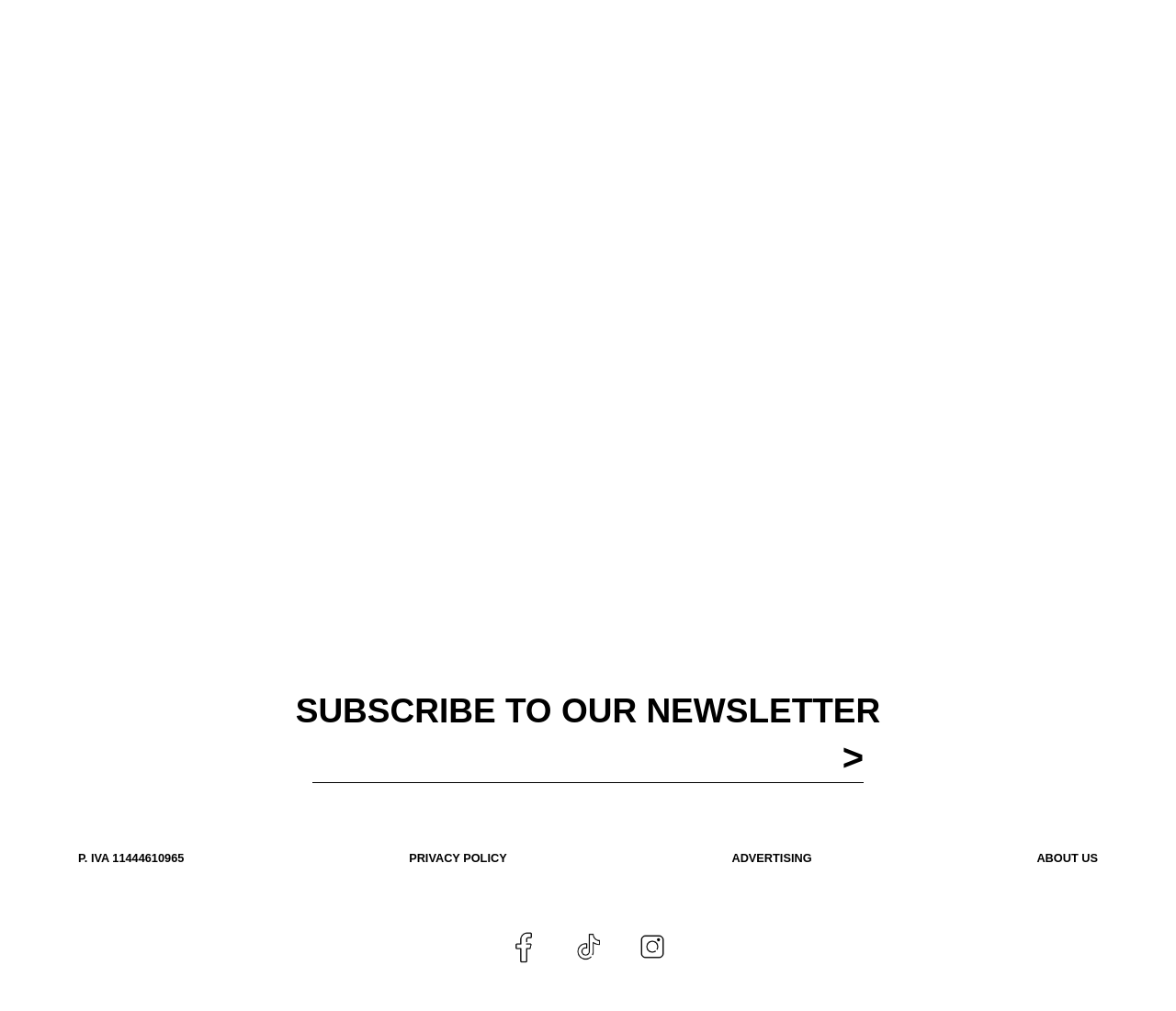Please identify the bounding box coordinates of the clickable region that I should interact with to perform the following instruction: "Subscribe to the newsletter". The coordinates should be expressed as four float numbers between 0 and 1, i.e., [left, top, right, bottom].

[0.266, 0.731, 0.734, 0.774]